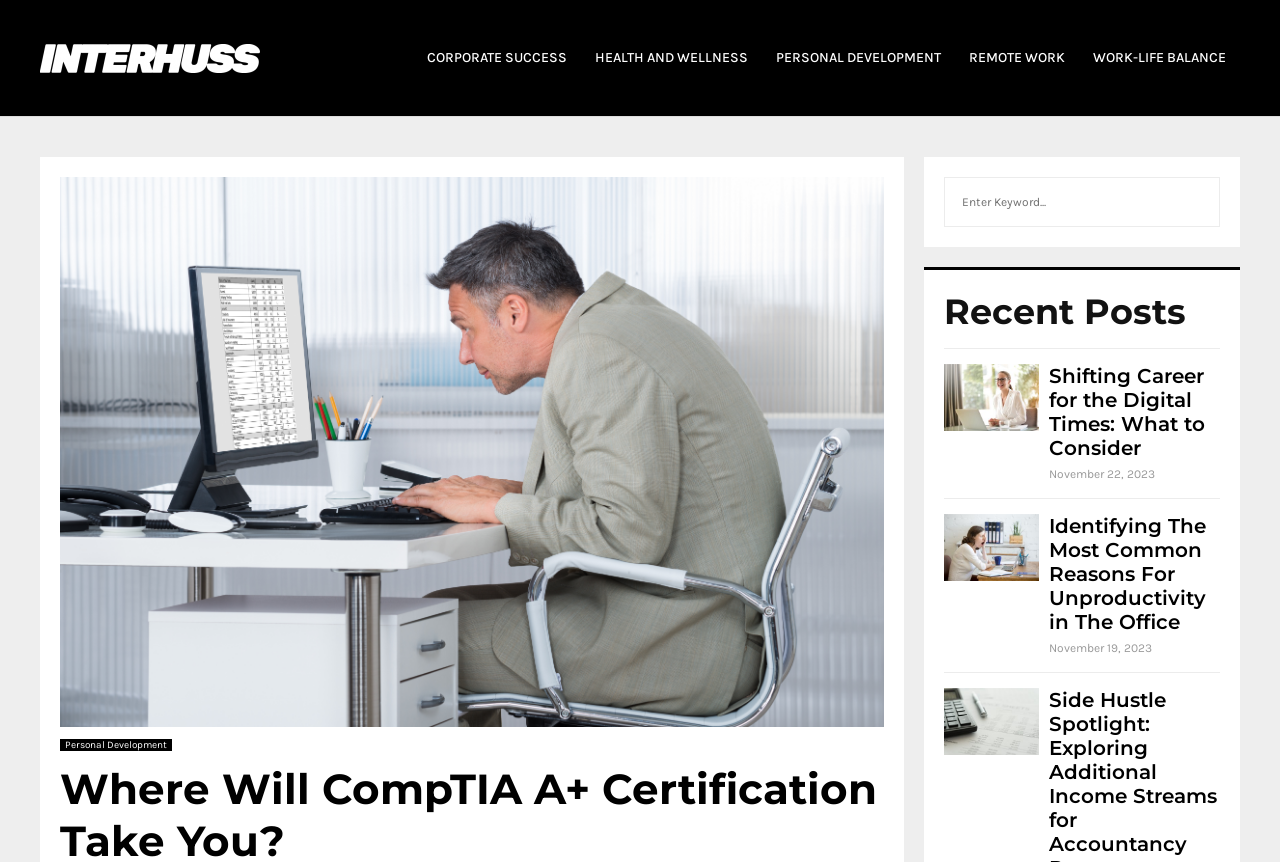Generate a thorough caption detailing the webpage content.

The webpage is about Interhuss, a platform that provides information and resources for IT professionals. At the top left corner, there is an Interhuss logo, which is an image linked to the website's homepage. Next to the logo, there is a navigation menu with five links: CORPORATE SUCCESS, HEALTH AND WELLNESS, PERSONAL DEVELOPMENT, REMOTE WORK, and WORK-LIFE BALANCE. 

Below the navigation menu, there is a search bar with a search button on the right side. The search bar is accompanied by a "Search" label. 

On the right side of the page, there is a section titled "Recent Posts" with two articles. The first article features an image of a career woman using a laptop, accompanied by a heading "Shifting Career for the Digital Times: What to Consider" and a date "November 22, 2023". The second article has an image related to accounting, accompanied by a heading "Identifying The Most Common Reasons For Unproductivity in The Office" and a date "November 19, 2023". 

At the bottom of the page, there is a "Personal Development" label, which seems to be a category or tag related to the articles.